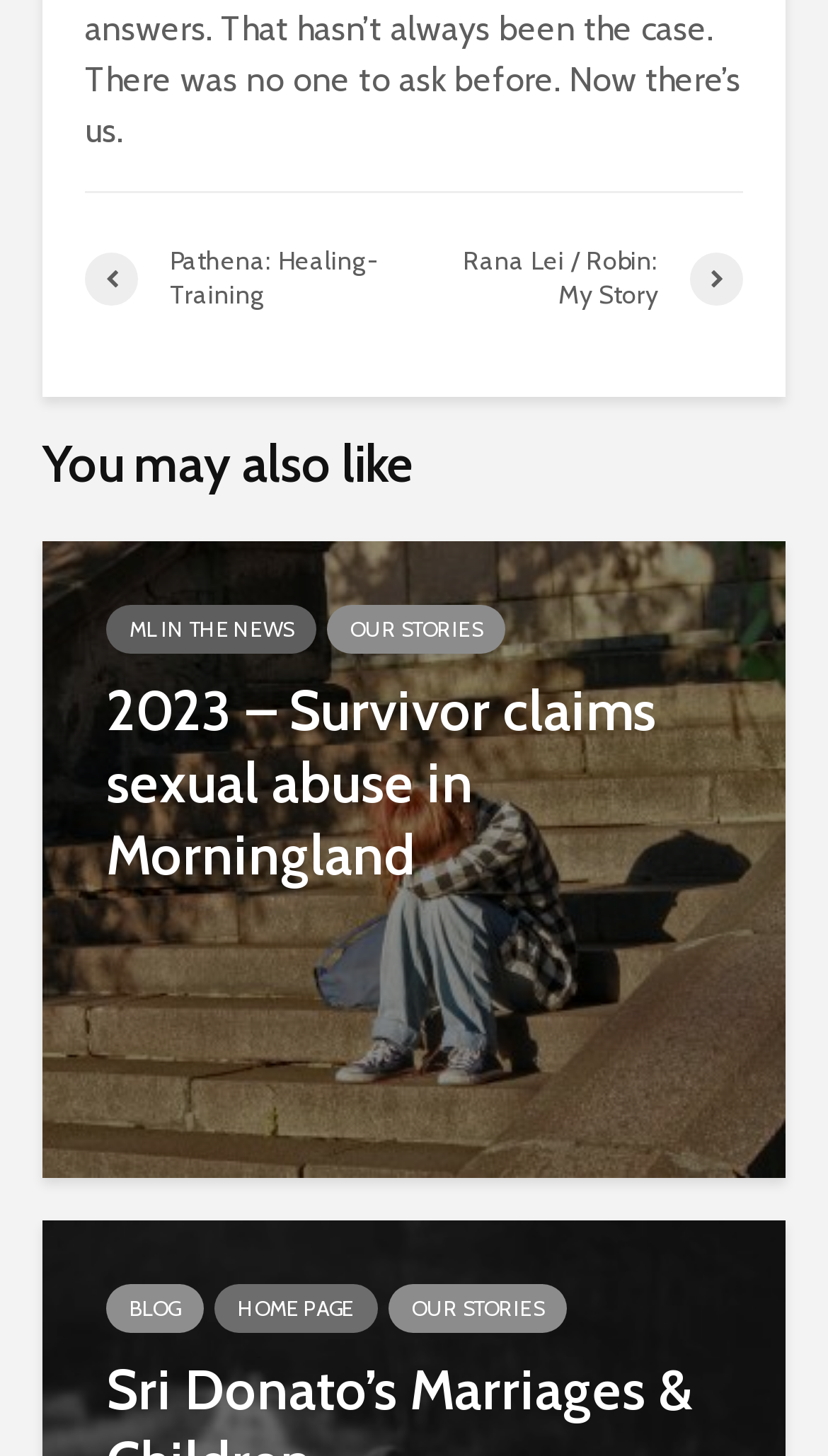What is the name of the first link on the webpage?
Observe the image and answer the question with a one-word or short phrase response.

Pathena: Healing-Training